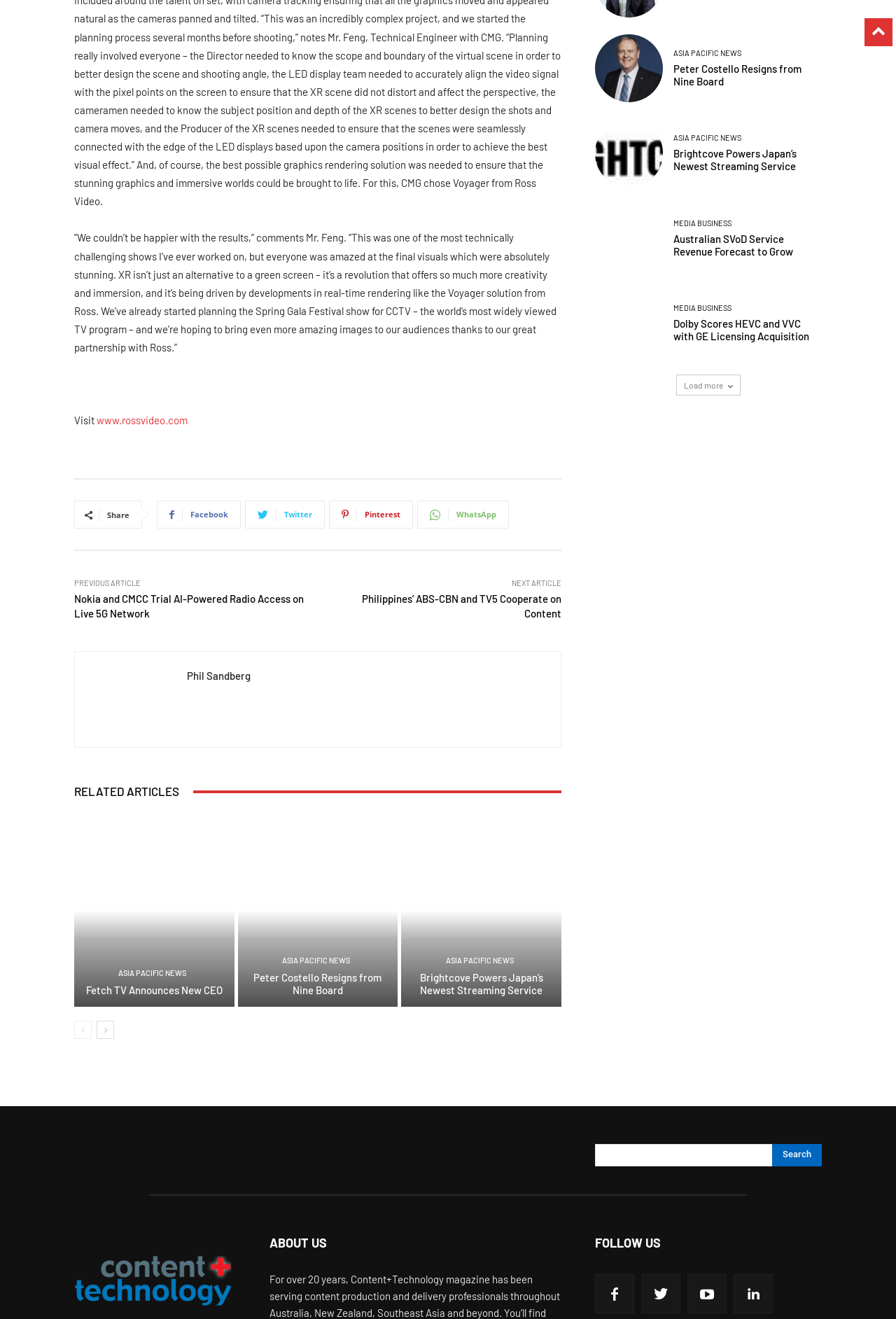What is the type of the image with the ID 'Avatar'?
Give a single word or phrase as your answer by examining the image.

Avatar